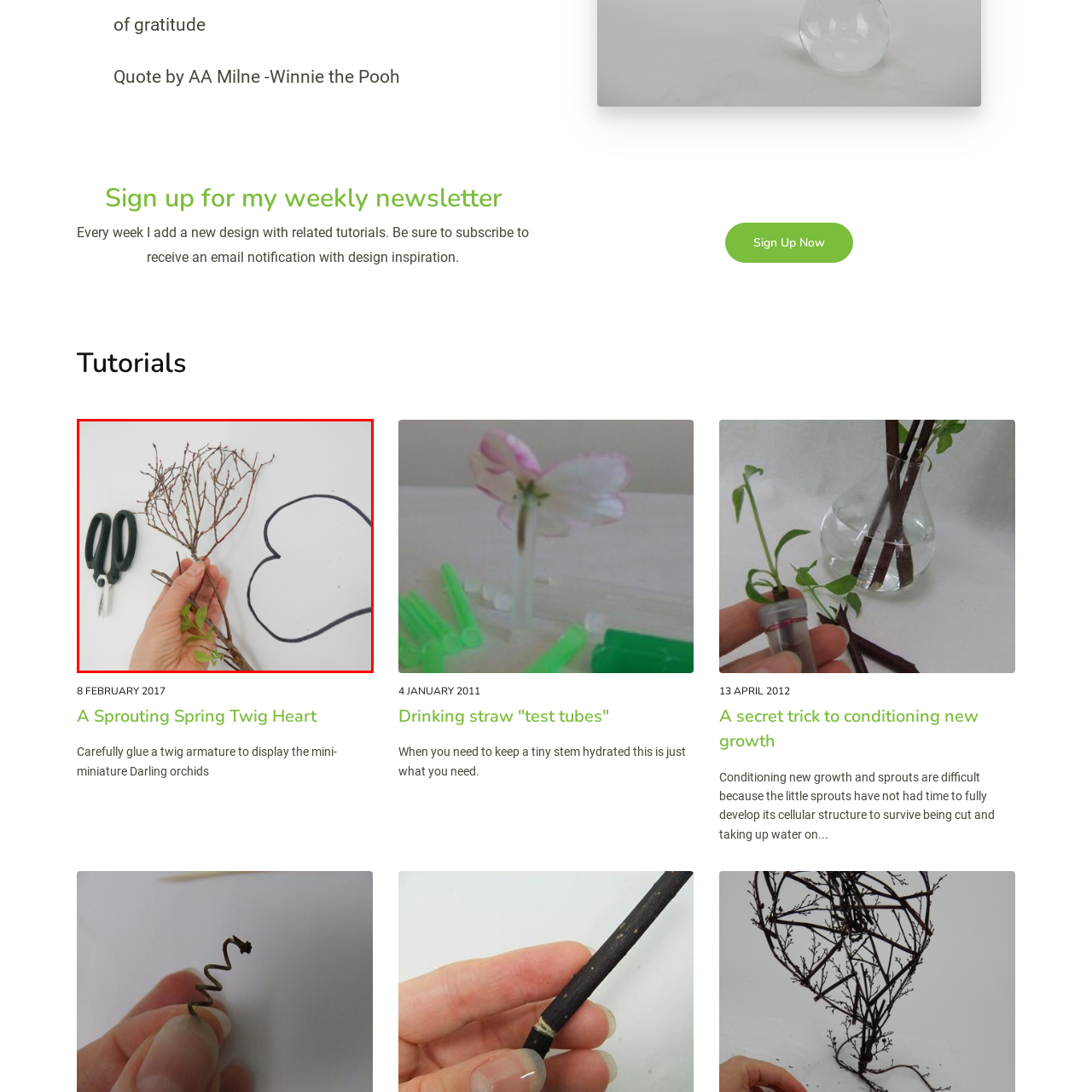Observe the content inside the red rectangle and respond to the question with one word or phrase: 
What season is the DIY project likely related to?

Spring